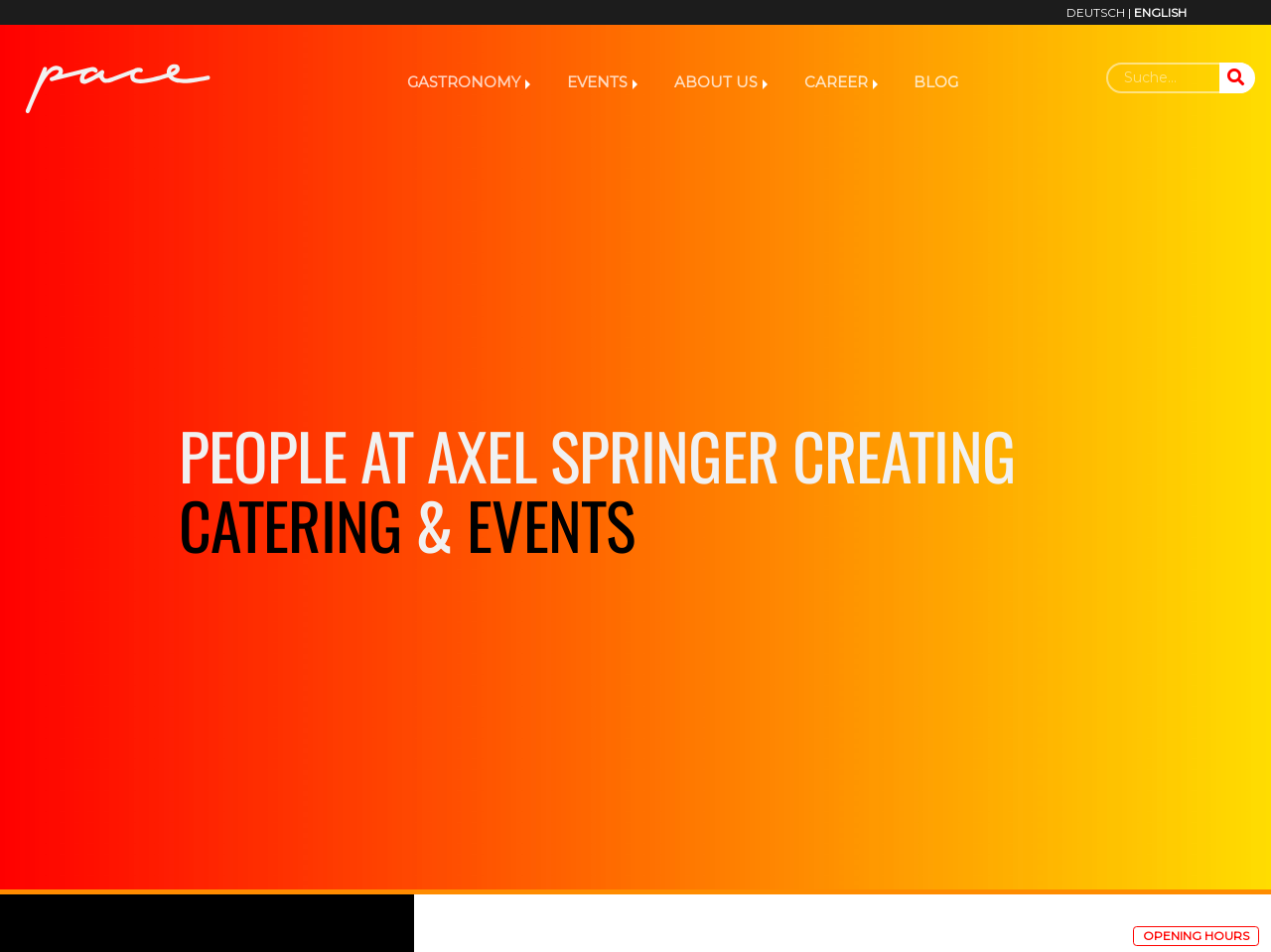Return the bounding box coordinates of the UI element that corresponds to this description: "fmodapk". The coordinates must be given as four float numbers in the range of 0 and 1, [left, top, right, bottom].

None